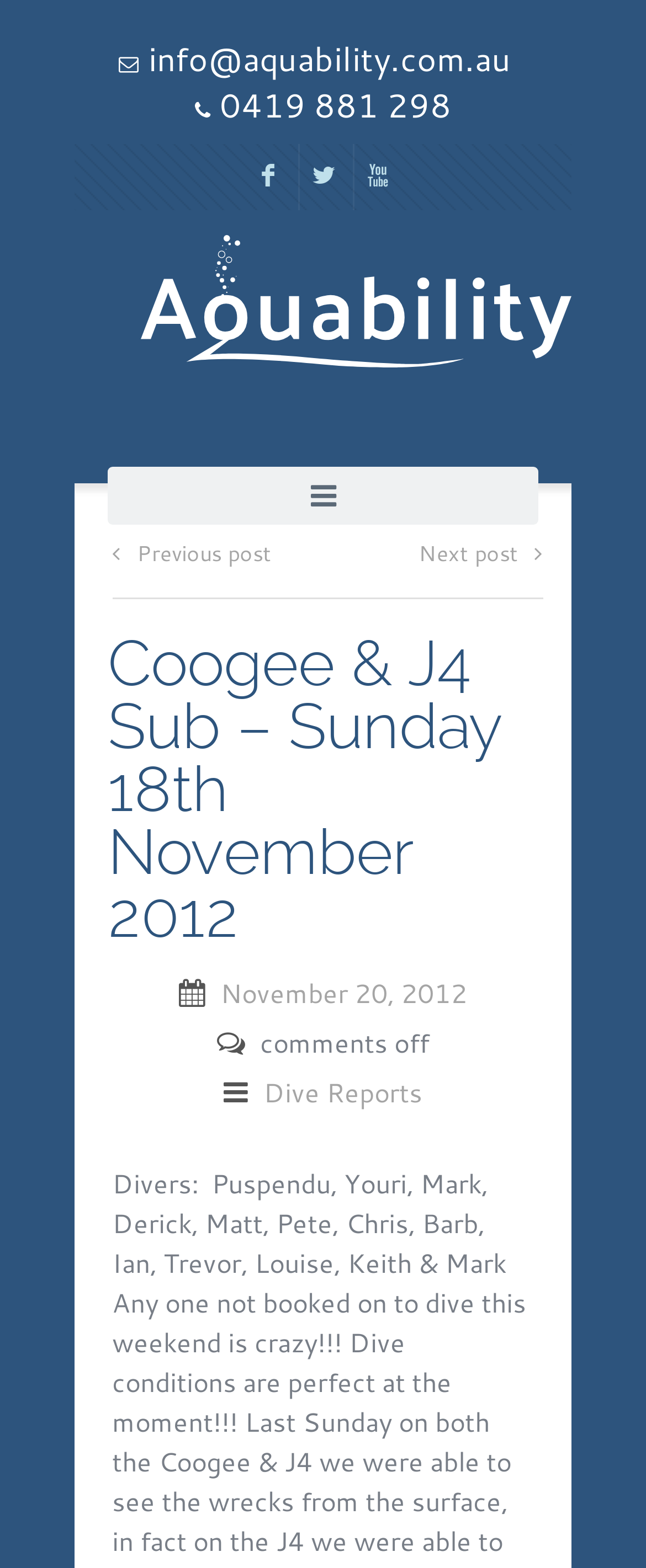Pinpoint the bounding box coordinates of the area that should be clicked to complete the following instruction: "Visit Aquability homepage". The coordinates must be given as four float numbers between 0 and 1, i.e., [left, top, right, bottom].

[0.218, 0.15, 0.885, 0.235]